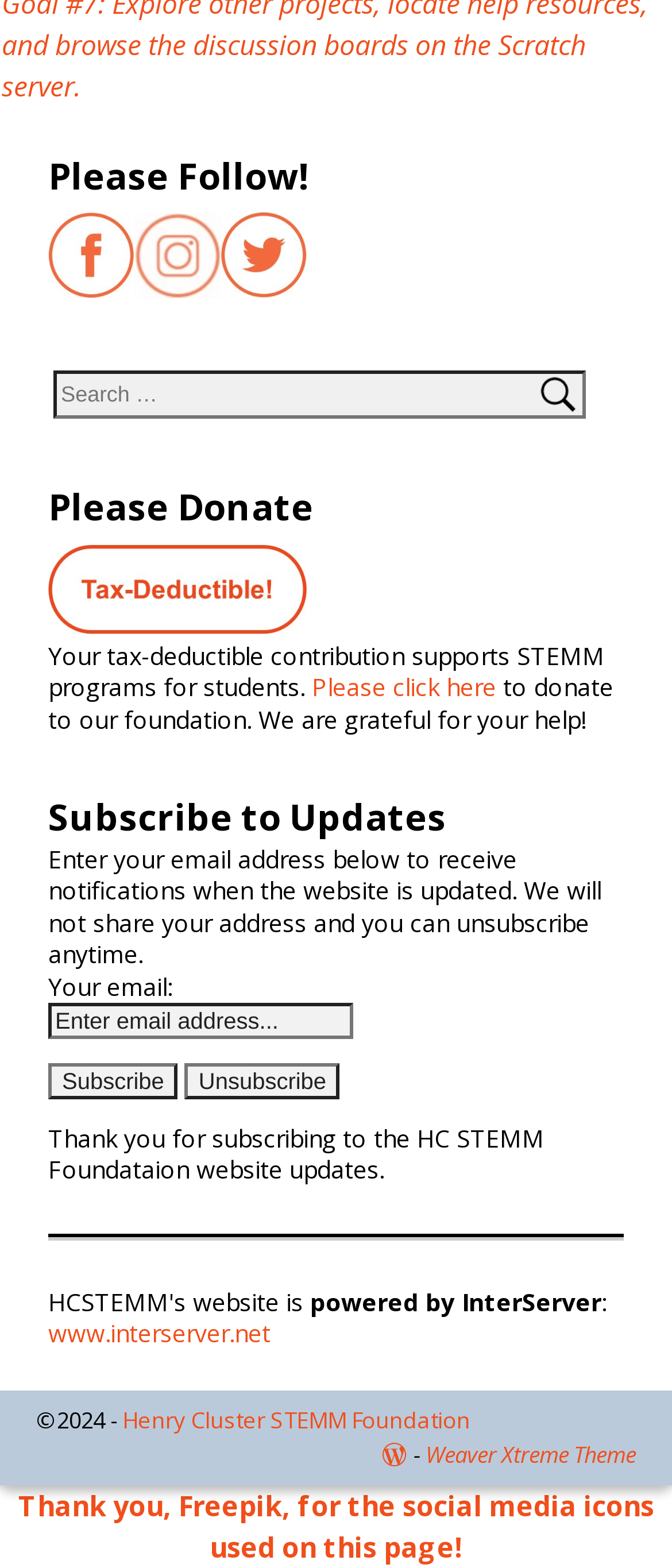Give the bounding box coordinates for this UI element: "Henry Cluster STEMM Foundation". The coordinates should be four float numbers between 0 and 1, arranged as [left, top, right, bottom].

[0.182, 0.896, 0.7, 0.916]